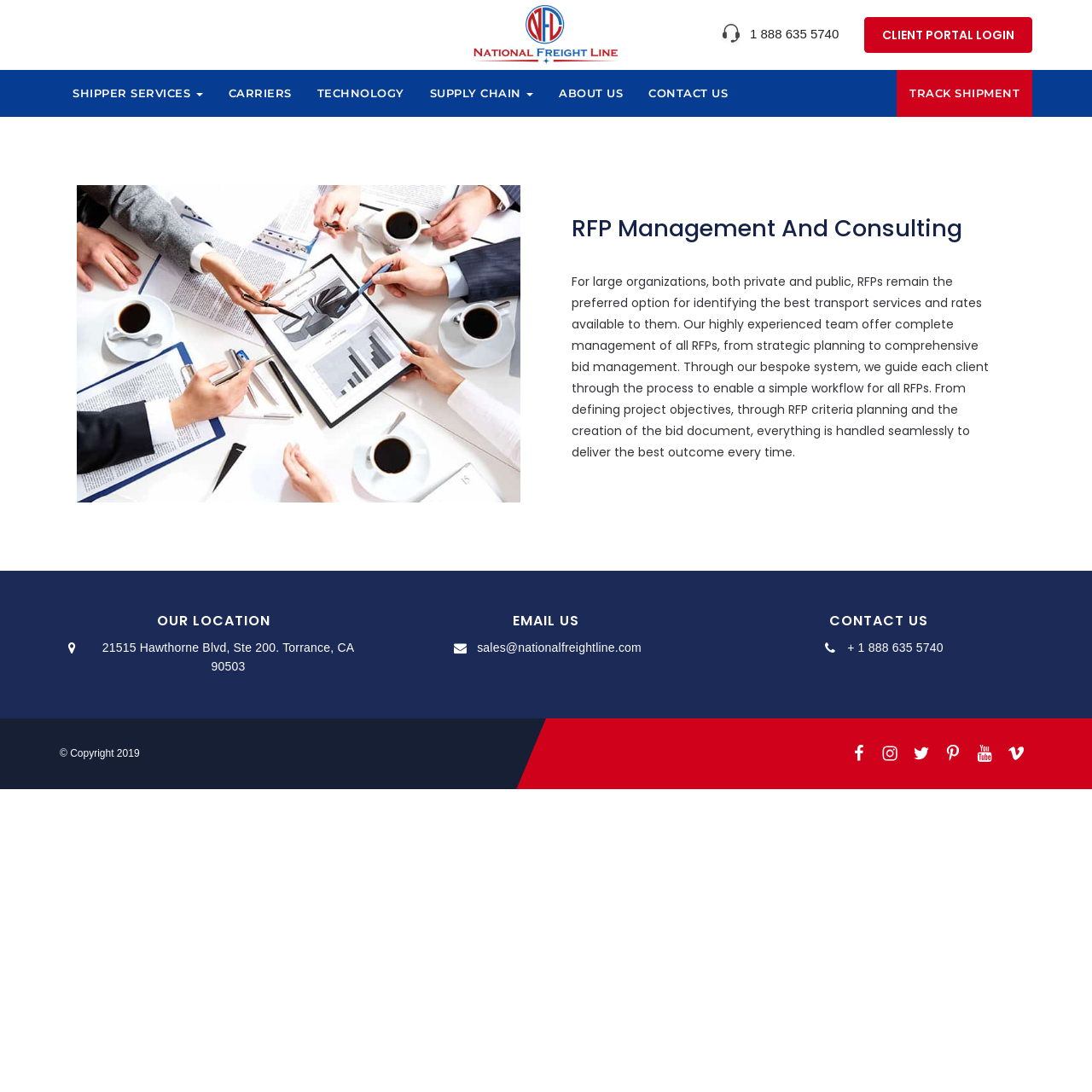Please identify the bounding box coordinates of the element that needs to be clicked to execute the following command: "Click on the NFL Logistics logo". Provide the bounding box using four float numbers between 0 and 1, formatted as [left, top, right, bottom].

[0.434, 0.005, 0.566, 0.059]